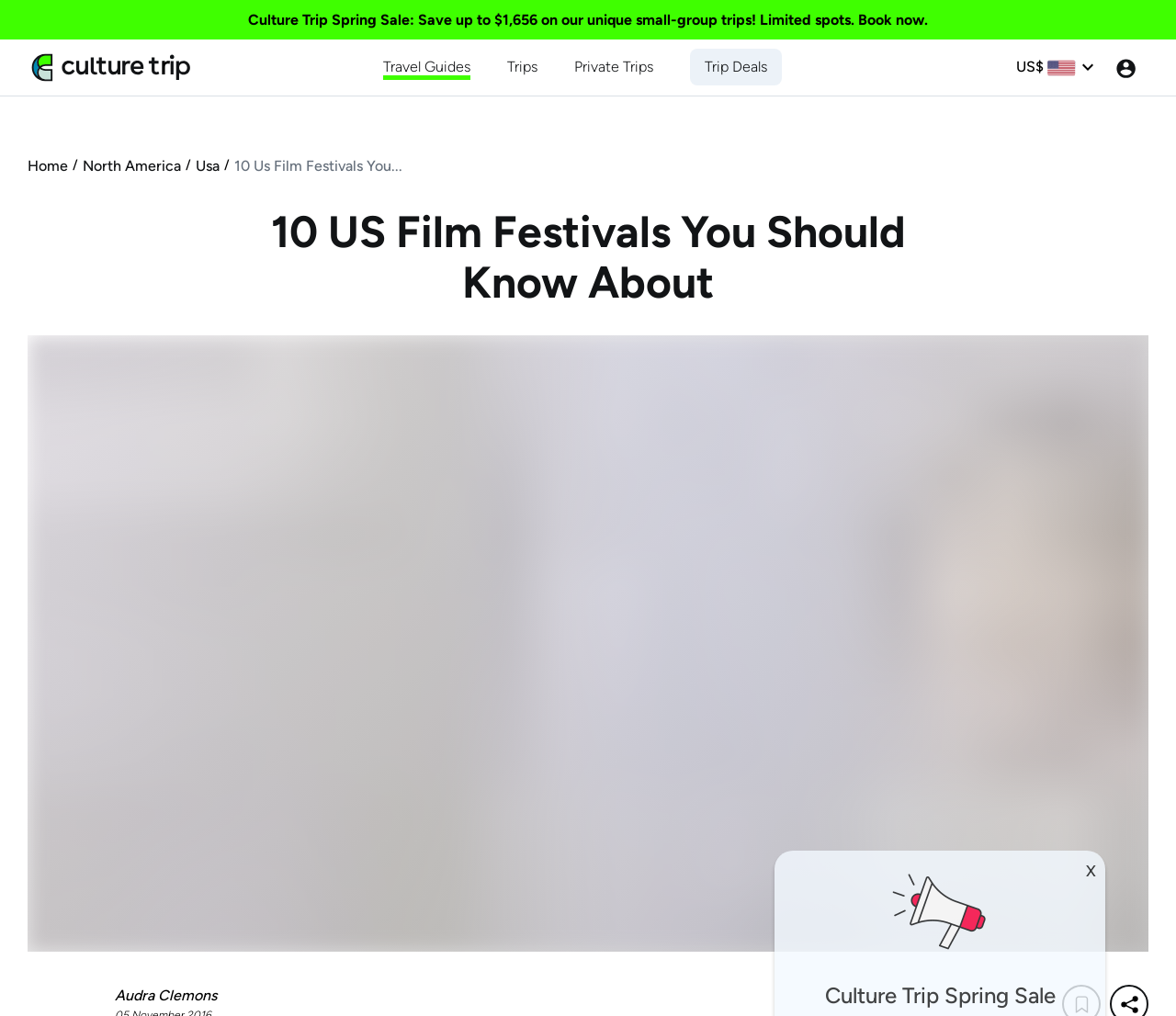What is the name of the logo on the top left?
Use the information from the screenshot to give a comprehensive response to the question.

The logo on the top left of the webpage is an image with the text 'culture trip logo full' which is a link. This logo is likely the brand identity of the website.